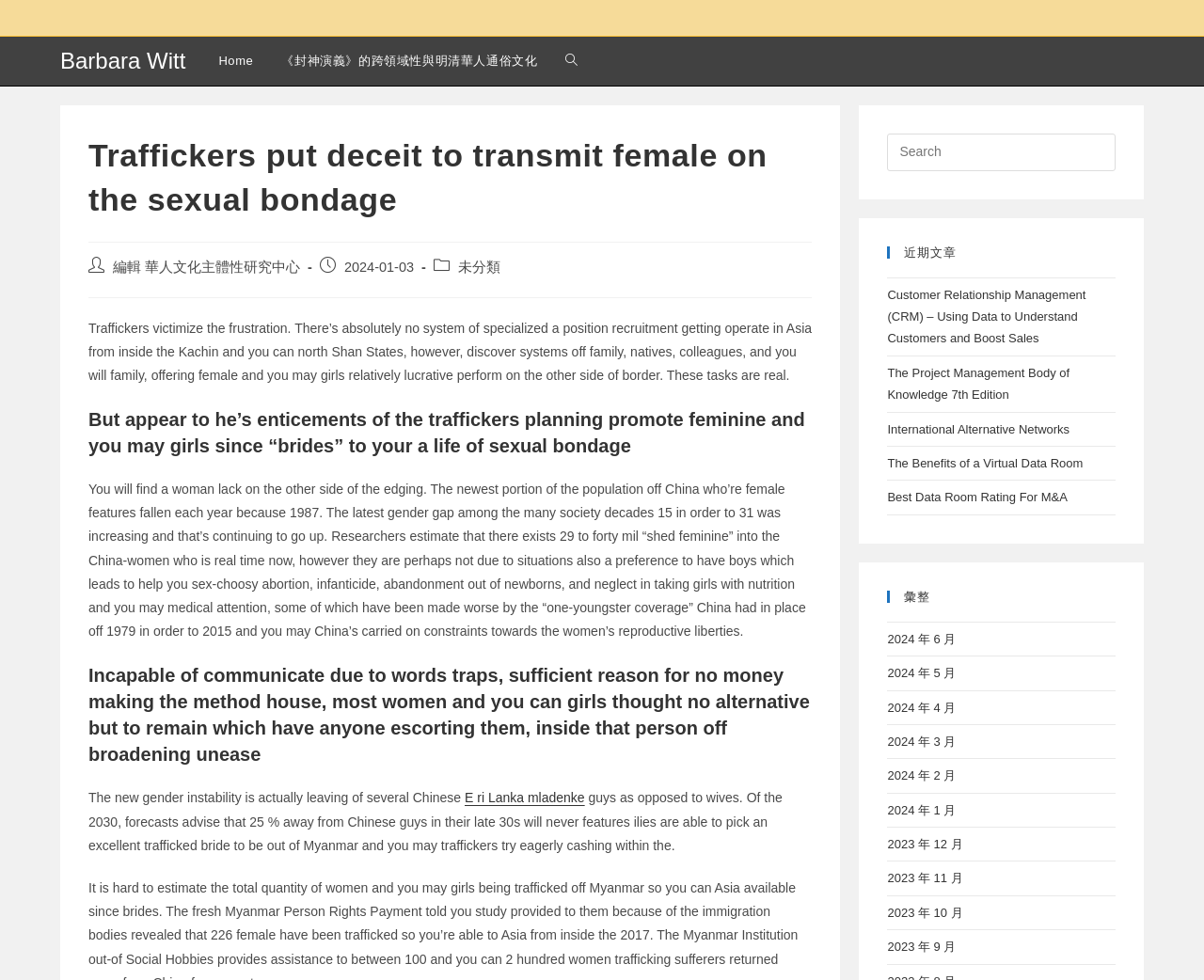Answer the question briefly using a single word or phrase: 
What is the category of the post?

未分類